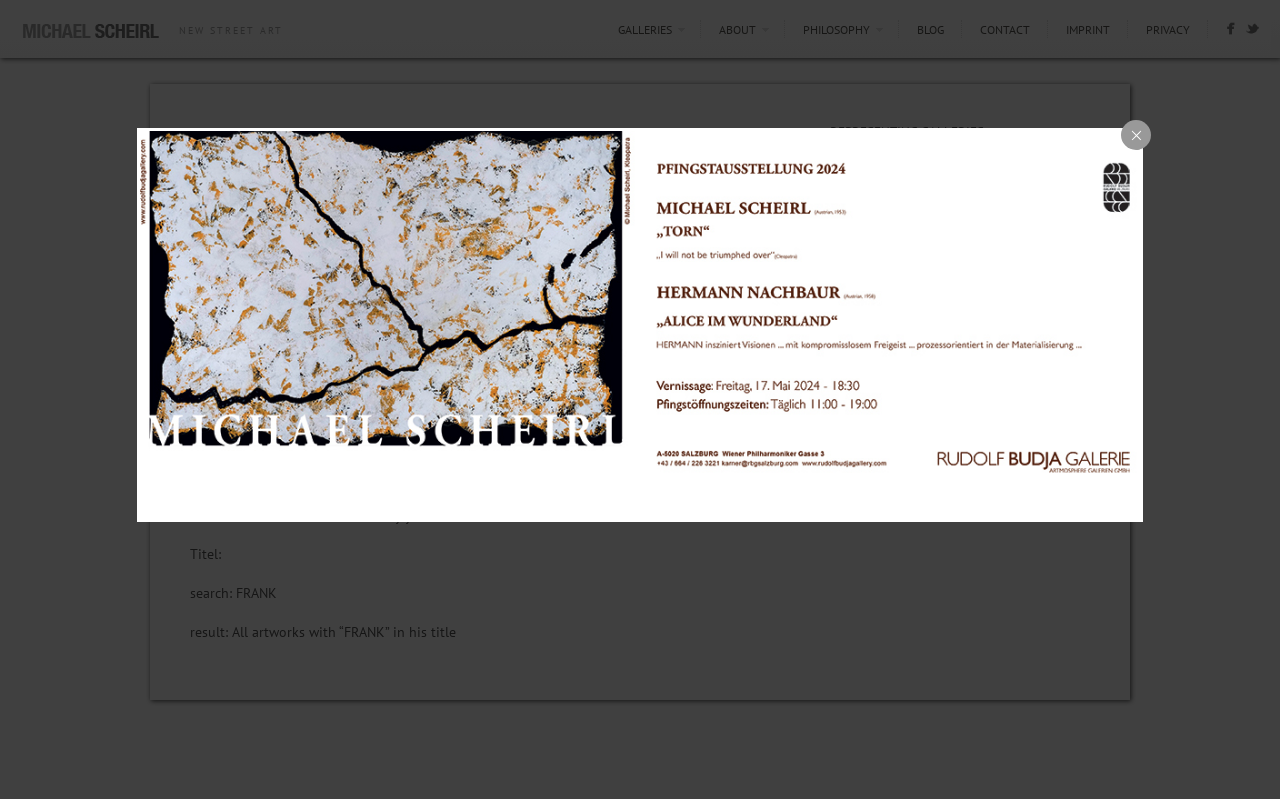Provide your answer in one word or a succinct phrase for the question: 
What is the type of the 'SEARCH ARTWORKS' element?

Heading